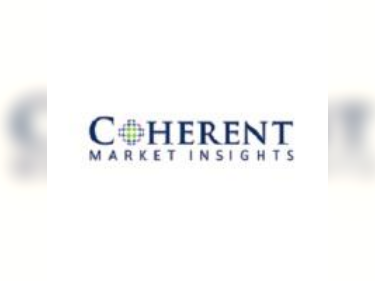Illustrate the image with a detailed caption.

The image displays the logo of Coherent Market Insights, a company known for providing detailed market research and insights across various industries. The logo prominently features the name "Coherent Market Insights," alongside a graphical element that typically symbolizes data analysis and market trends. This visual branding represents the firm's commitment to delivering clear and comprehensive market intelligence, enhancing understanding for its clients in navigating complex market landscapes, particularly in sectors like healthcare, which includes discussions on critical topics such as infectious diseases.